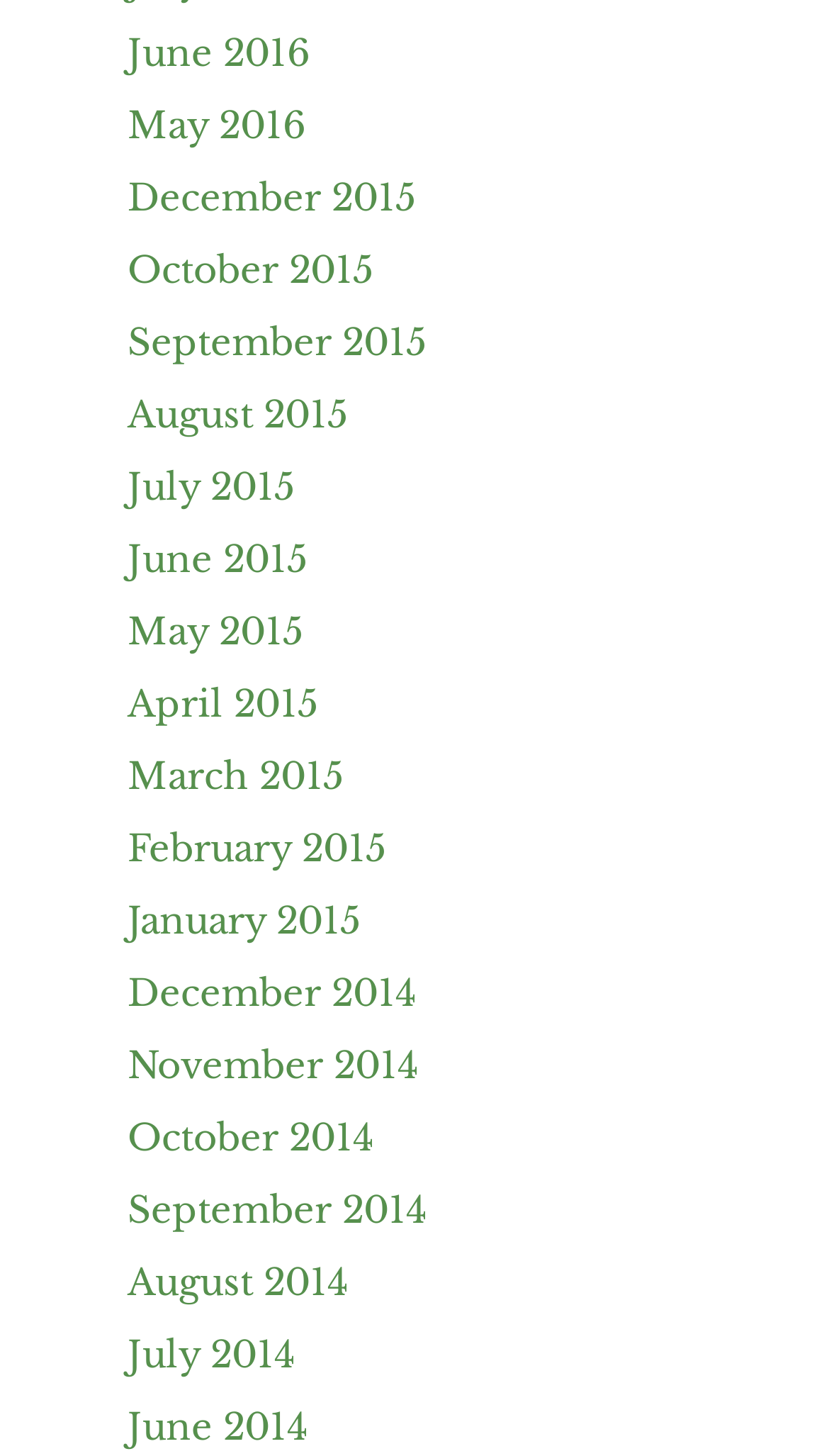Please provide the bounding box coordinates for the element that needs to be clicked to perform the instruction: "View YouTube channel". The coordinates must consist of four float numbers between 0 and 1, formatted as [left, top, right, bottom].

None